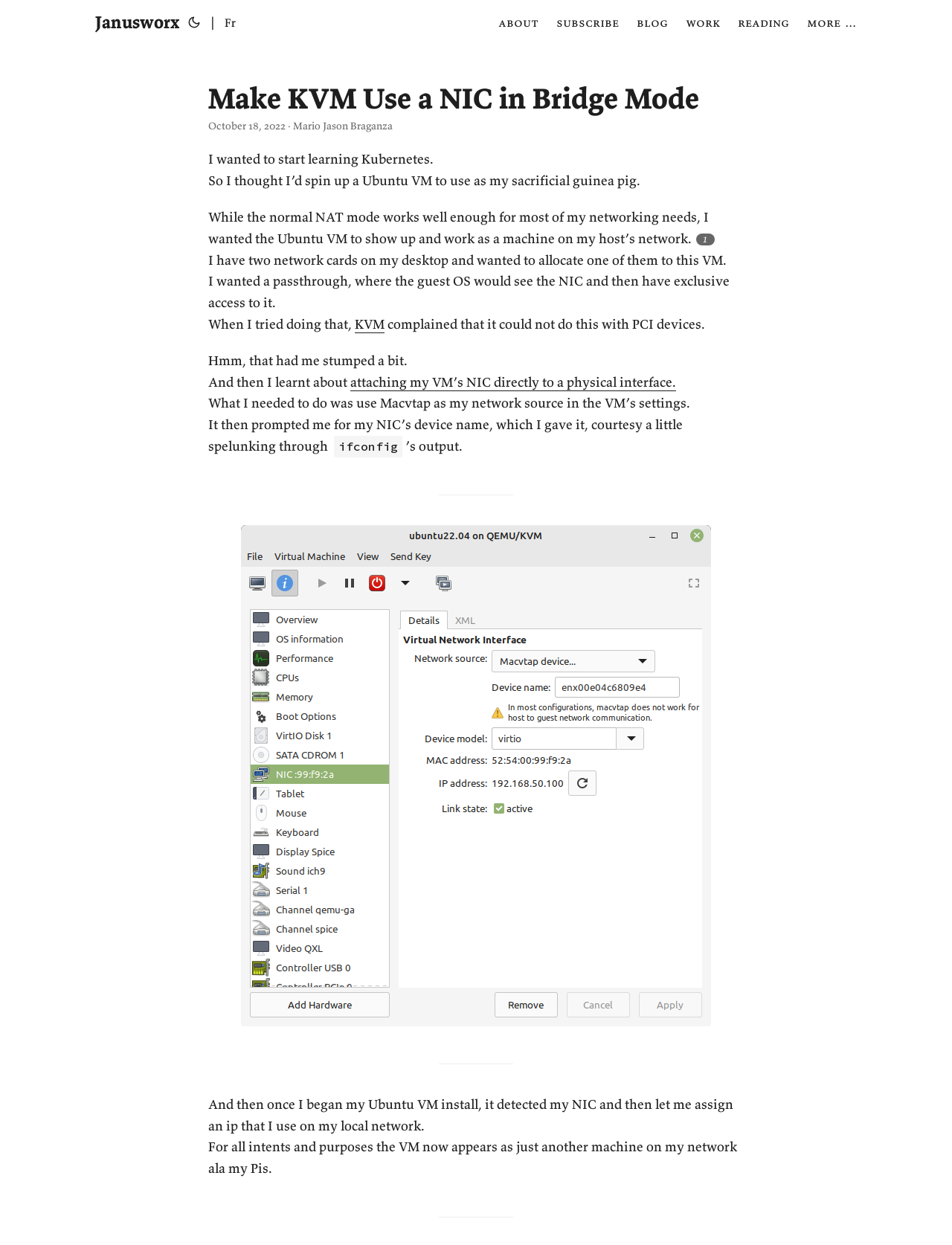Extract the main title from the webpage.

Make KVM Use a NIC in Bridge Mode